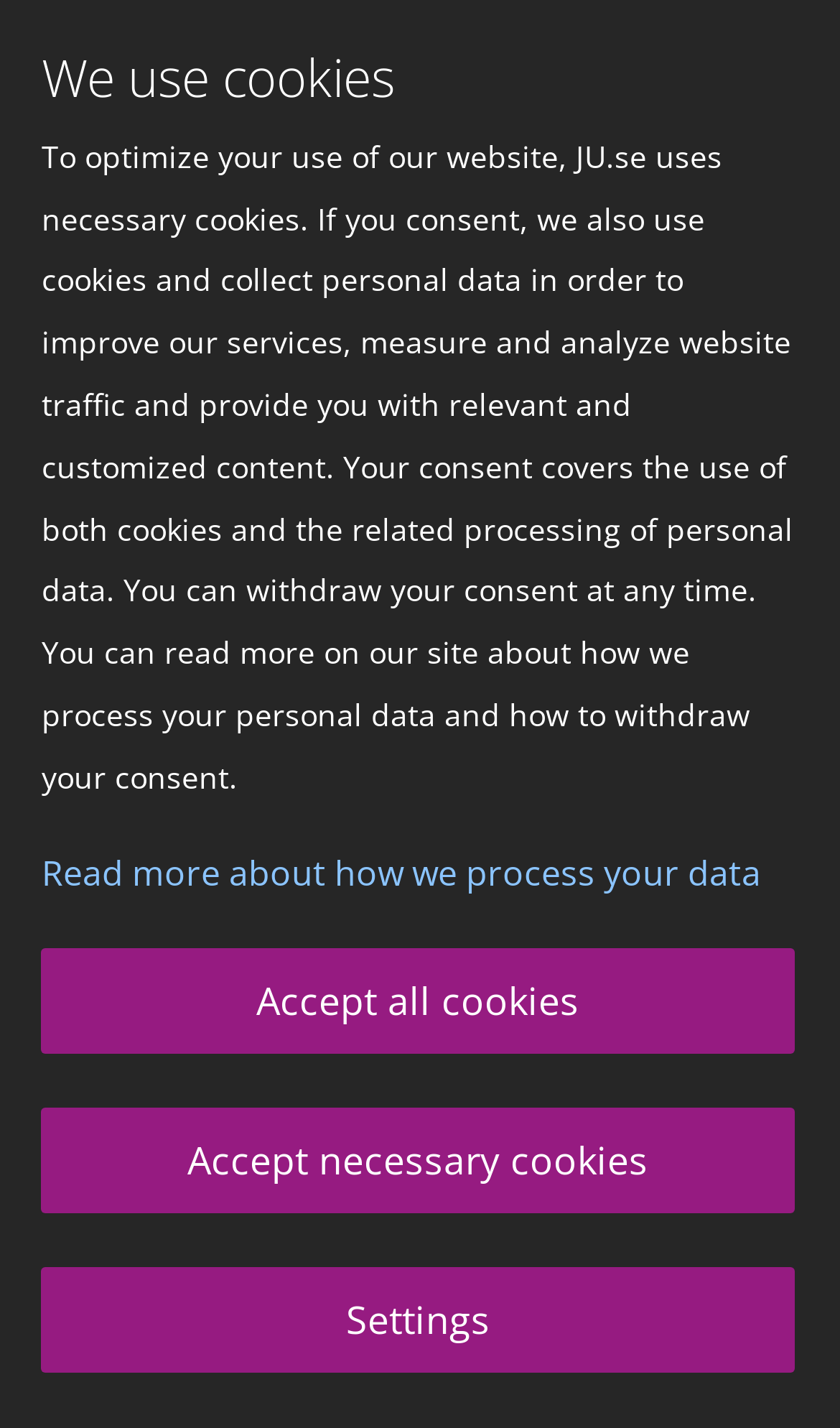Answer the question in a single word or phrase:
What is the section below the abstract submission section?

Relaterade nyheter